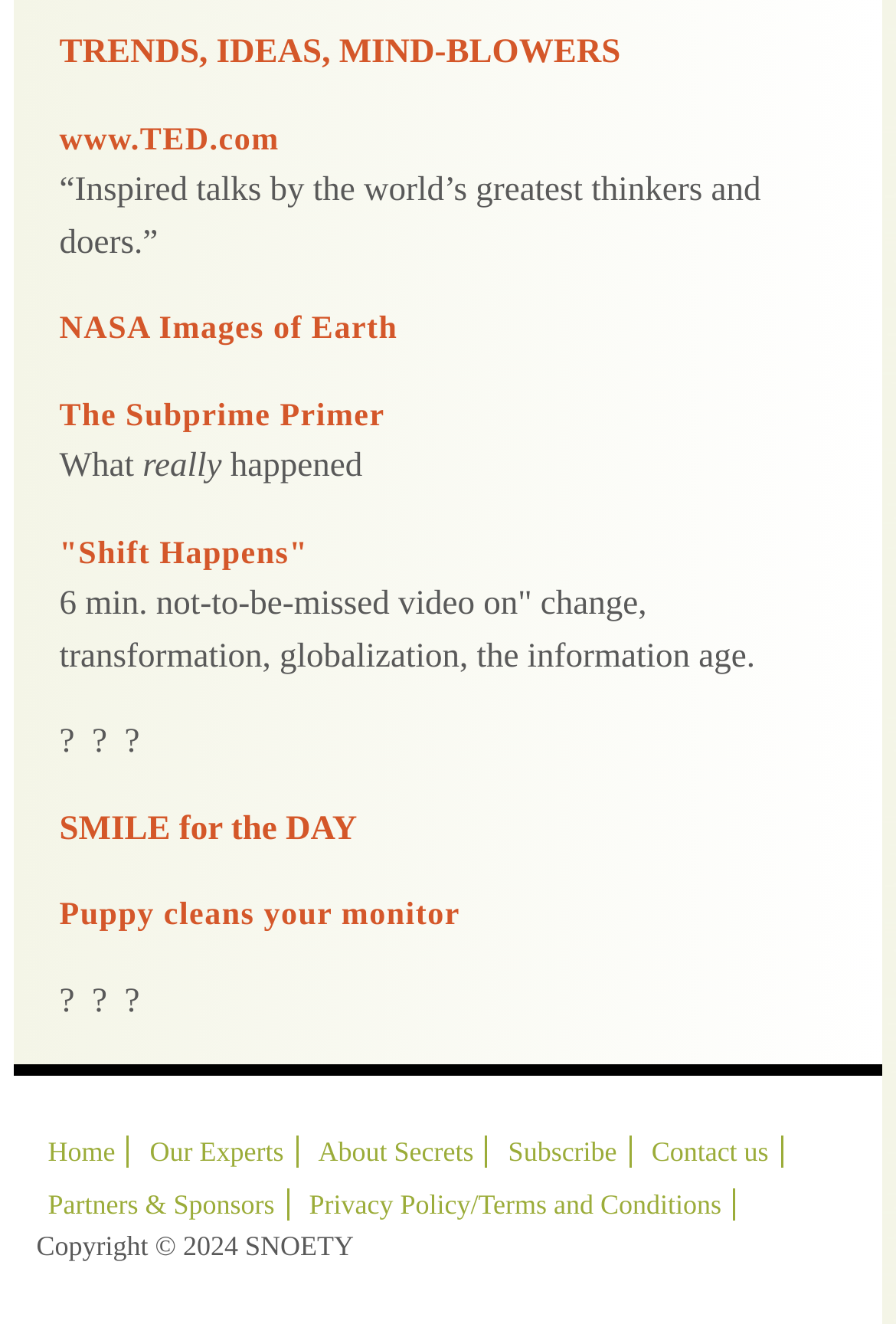What is the name of the link next to 'Copyright © 2024'?
Look at the image and respond to the question as thoroughly as possible.

The name of the link next to 'Copyright © 2024' can be found in the link 'SNOETY' which is located at the bottom of the webpage.